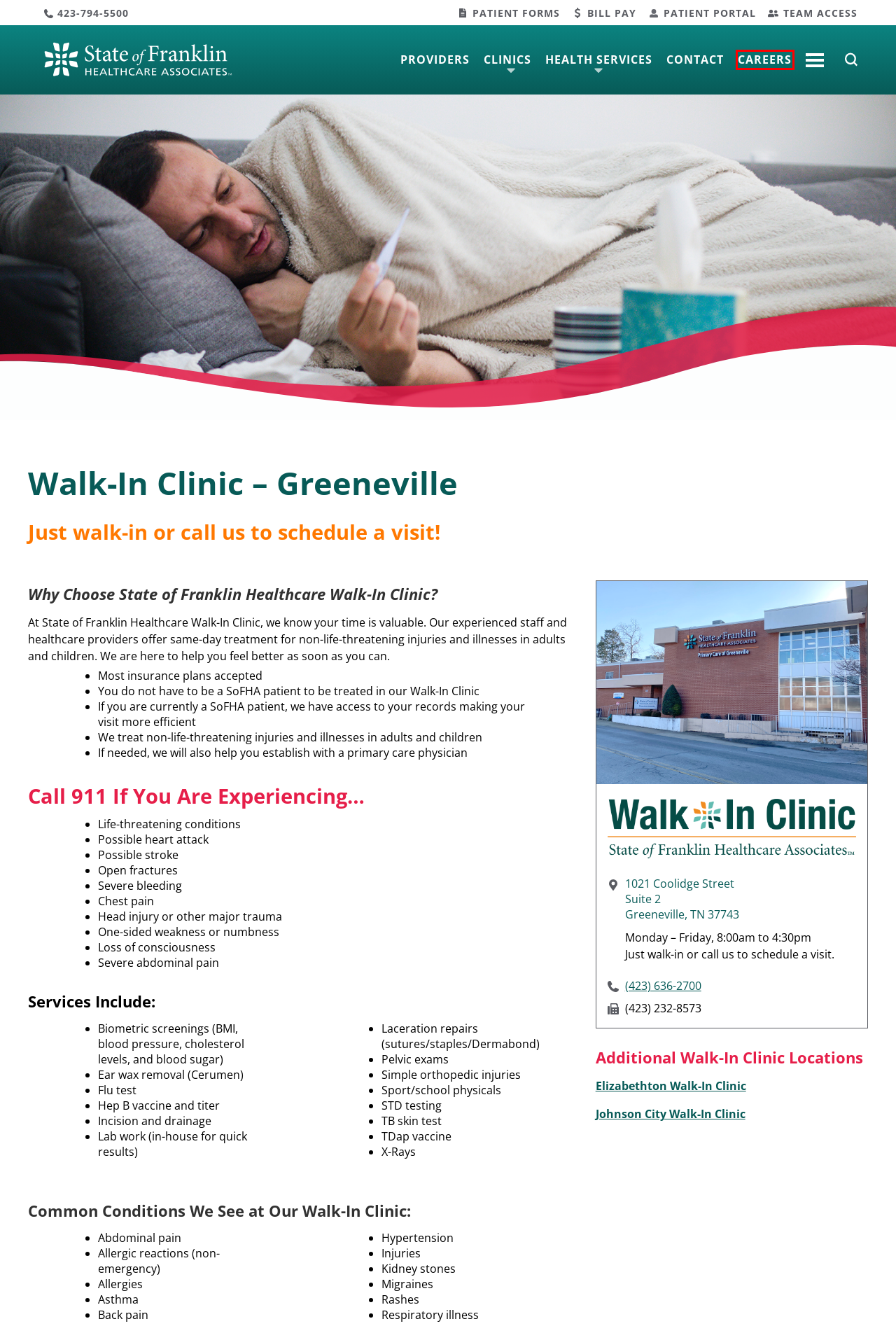You are given a screenshot of a webpage with a red rectangle bounding box around an element. Choose the best webpage description that matches the page after clicking the element in the bounding box. Here are the candidates:
A. Careers – State of Franklin Healthcare Associates
B. Walk-In Clinic – Elizabethton – State of Franklin Healthcare Associates
C. Walk-In Clinic – Johnson City – State of Franklin Healthcare Associates
D. Patient Forms – State of Franklin Healthcare Associates
E. Felix Fernandez – State of Franklin Healthcare Associates
F. Patient Portal – State of Franklin Healthcare Associates
G. Contact – State of Franklin Healthcare Associates
H. Provider Search – State of Franklin Healthcare Associates

A